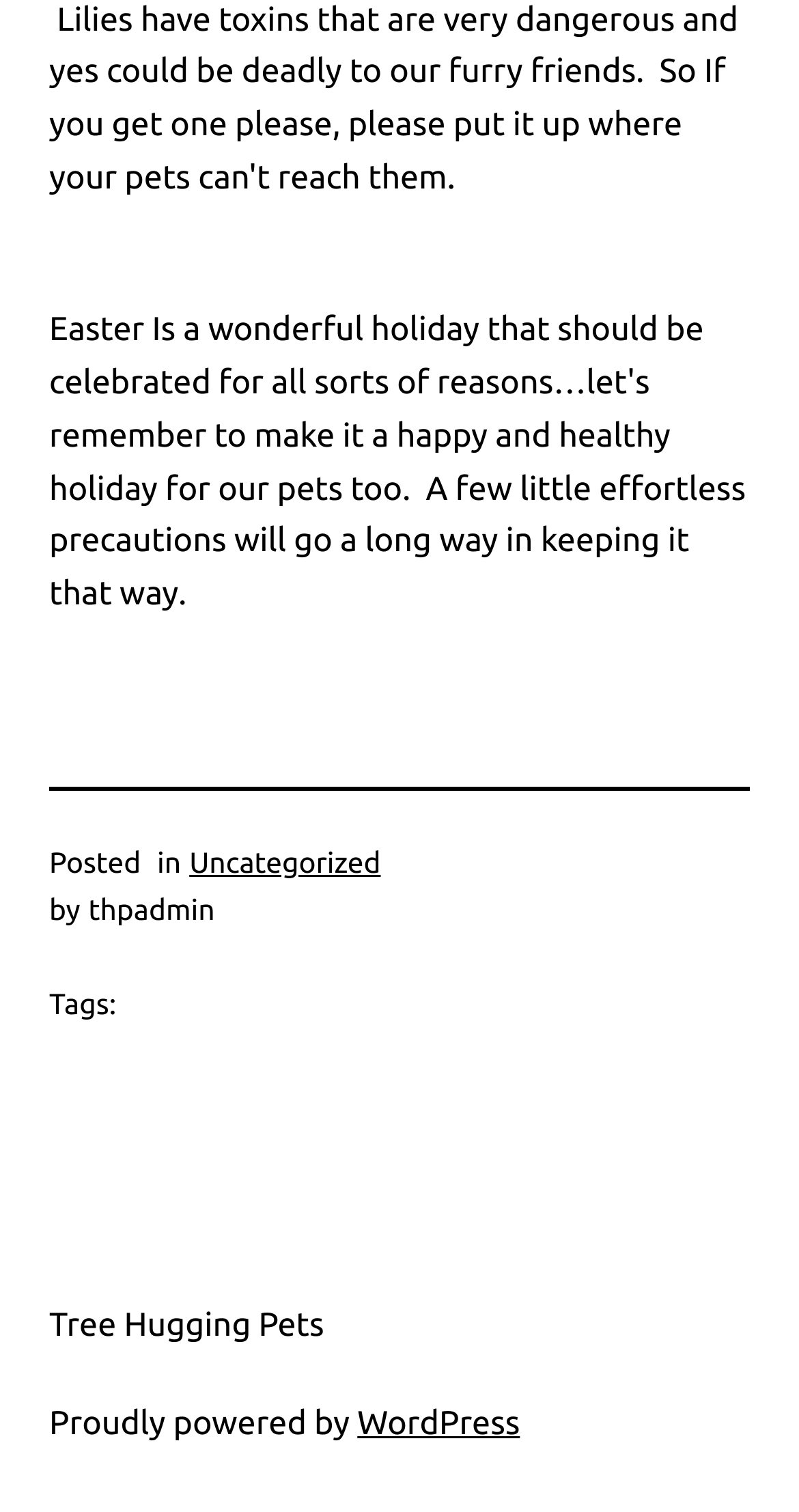Provide the bounding box coordinates of the HTML element this sentence describes: "WordPress".

[0.447, 0.929, 0.651, 0.954]